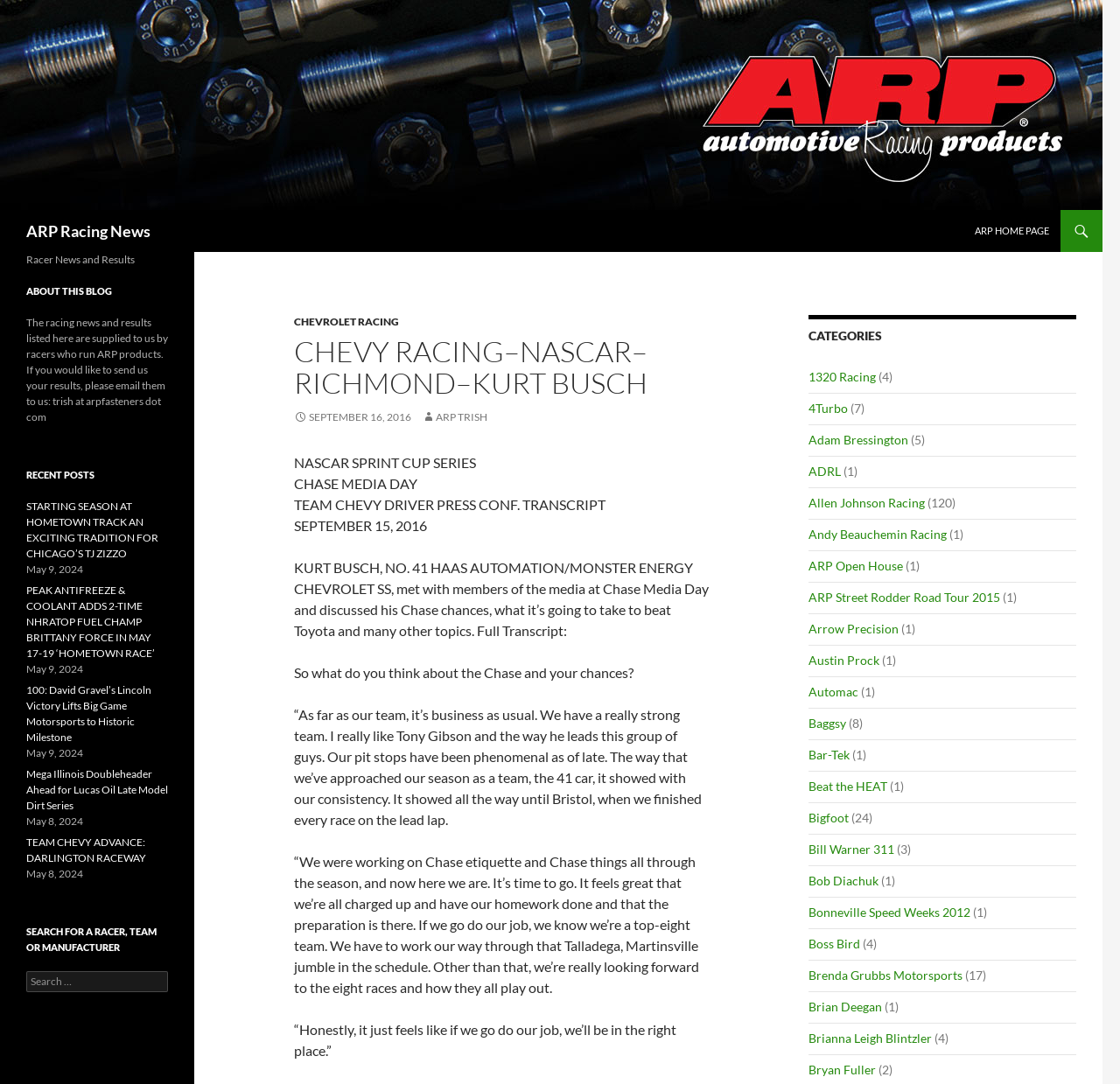Please find and give the text of the main heading on the webpage.

ARP Racing News